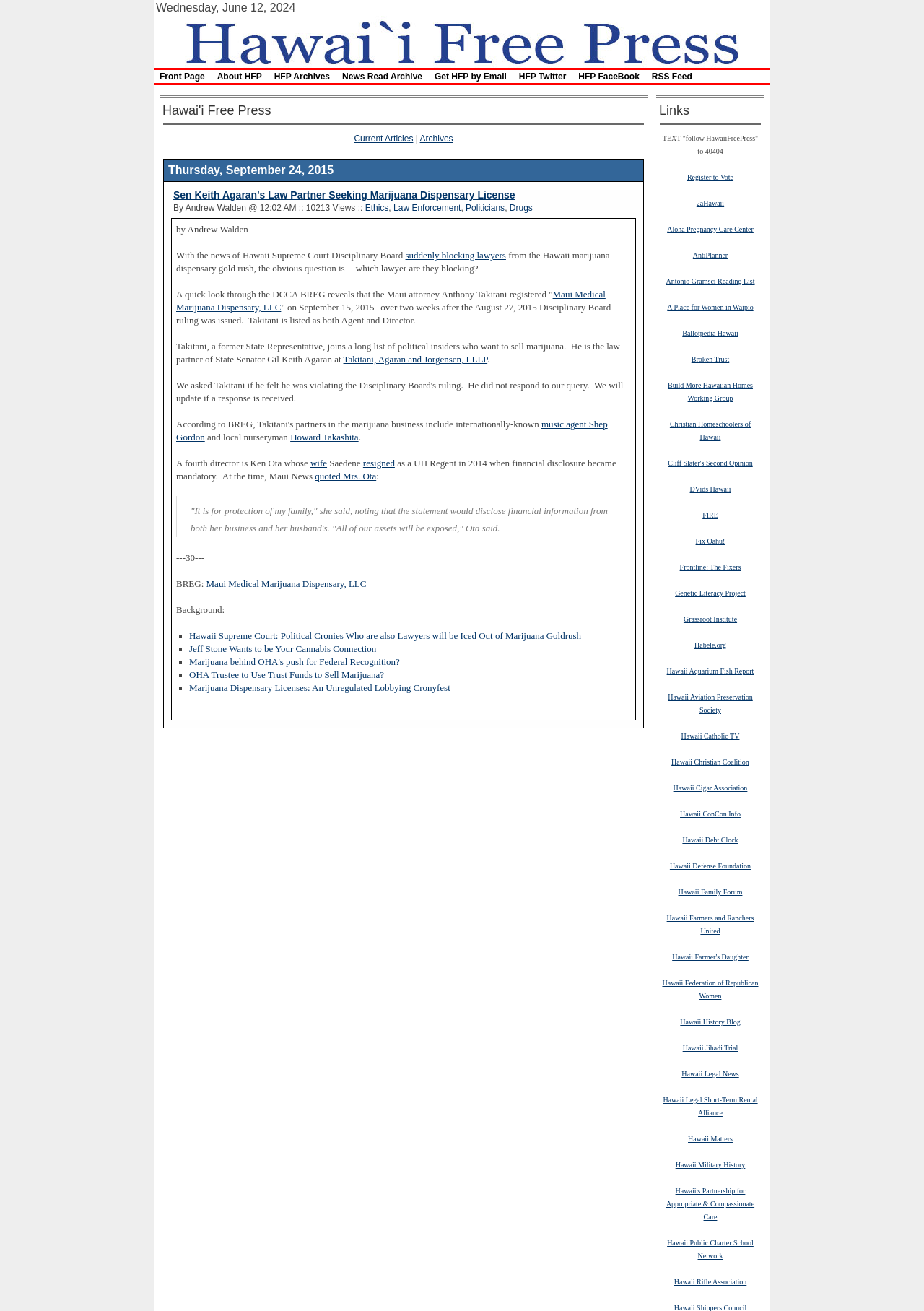Identify the bounding box coordinates for the UI element that matches this description: "Drugs".

[0.551, 0.155, 0.576, 0.162]